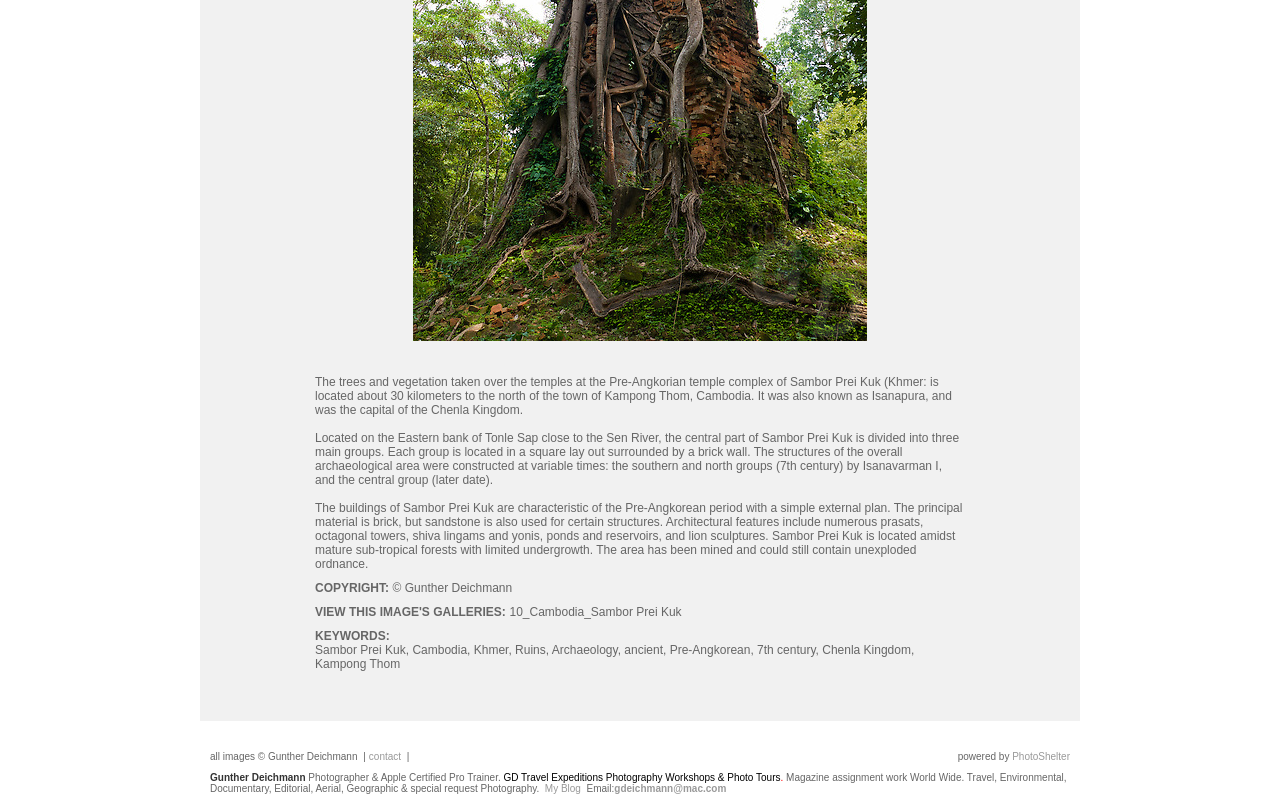Using the provided description: "Chenla Kingdom", find the bounding box coordinates of the corresponding UI element. The output should be four float numbers between 0 and 1, in the format [left, top, right, bottom].

[0.642, 0.8, 0.712, 0.817]